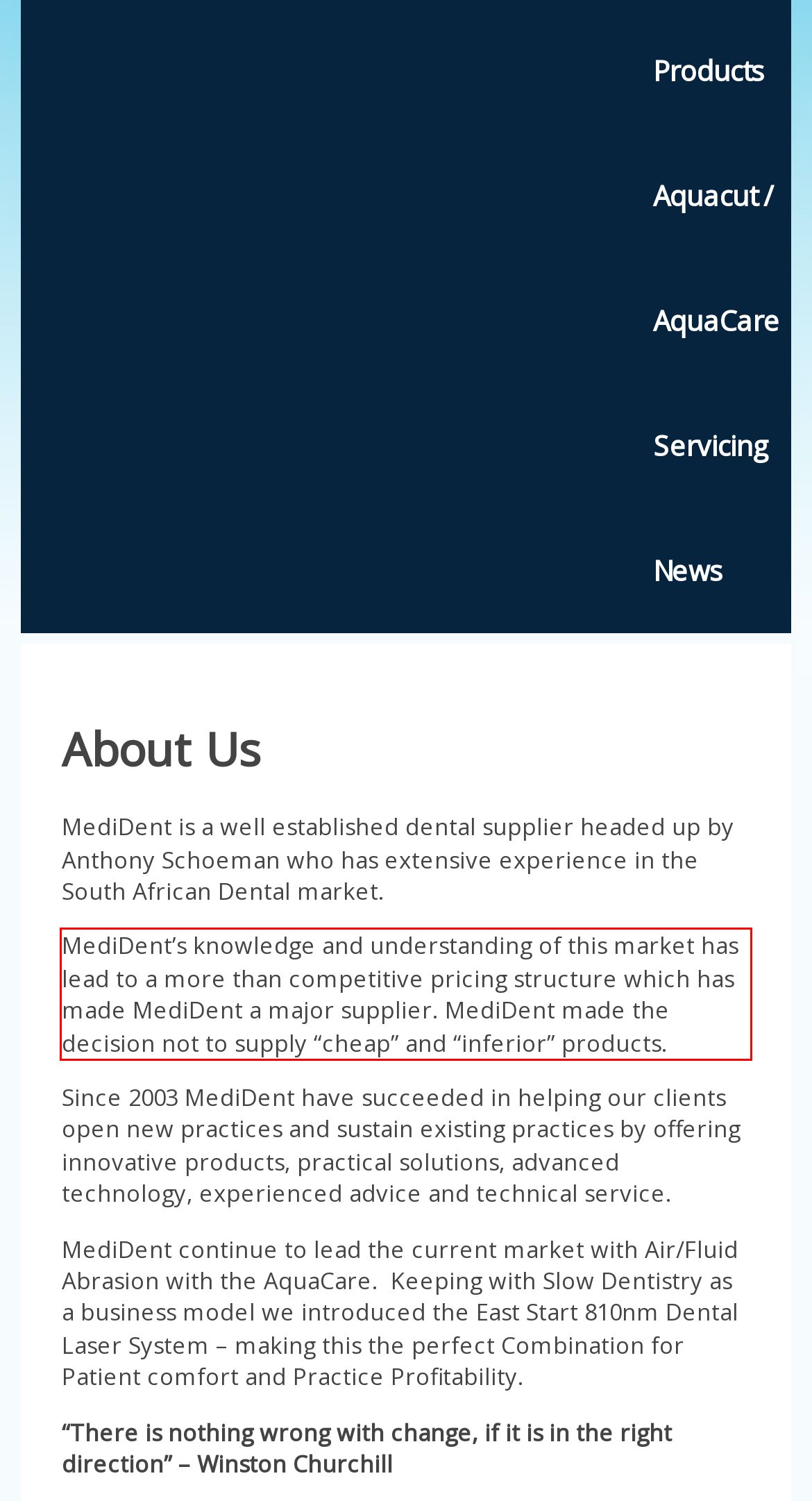Extract and provide the text found inside the red rectangle in the screenshot of the webpage.

MediDent’s knowledge and understanding of this market has lead to a more than competitive pricing structure which has made MediDent a major supplier. MediDent made the decision not to supply “cheap” and “inferior” products.